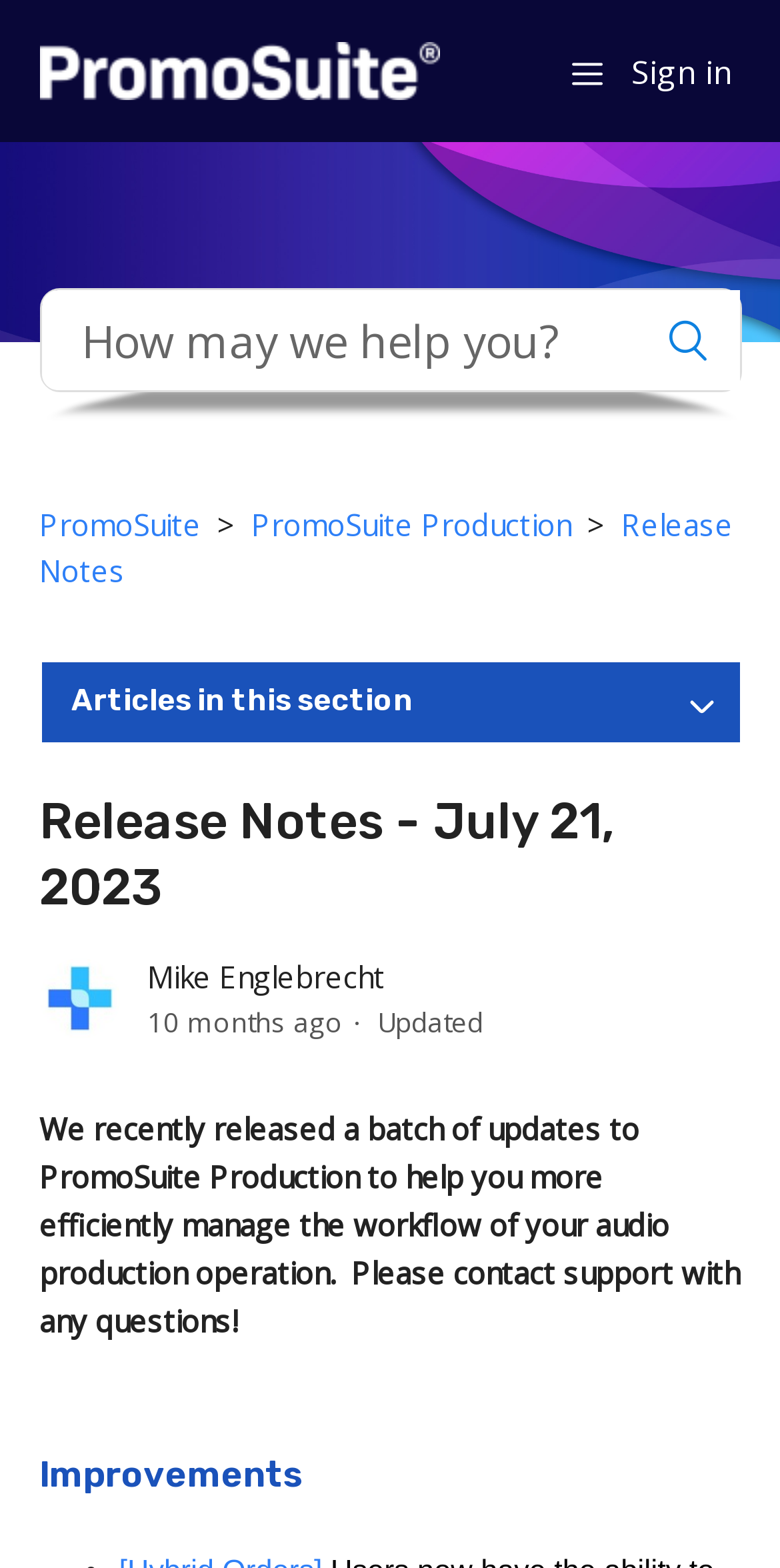Find the bounding box coordinates for the HTML element specified by: "Sign in".

[0.809, 0.031, 0.94, 0.061]